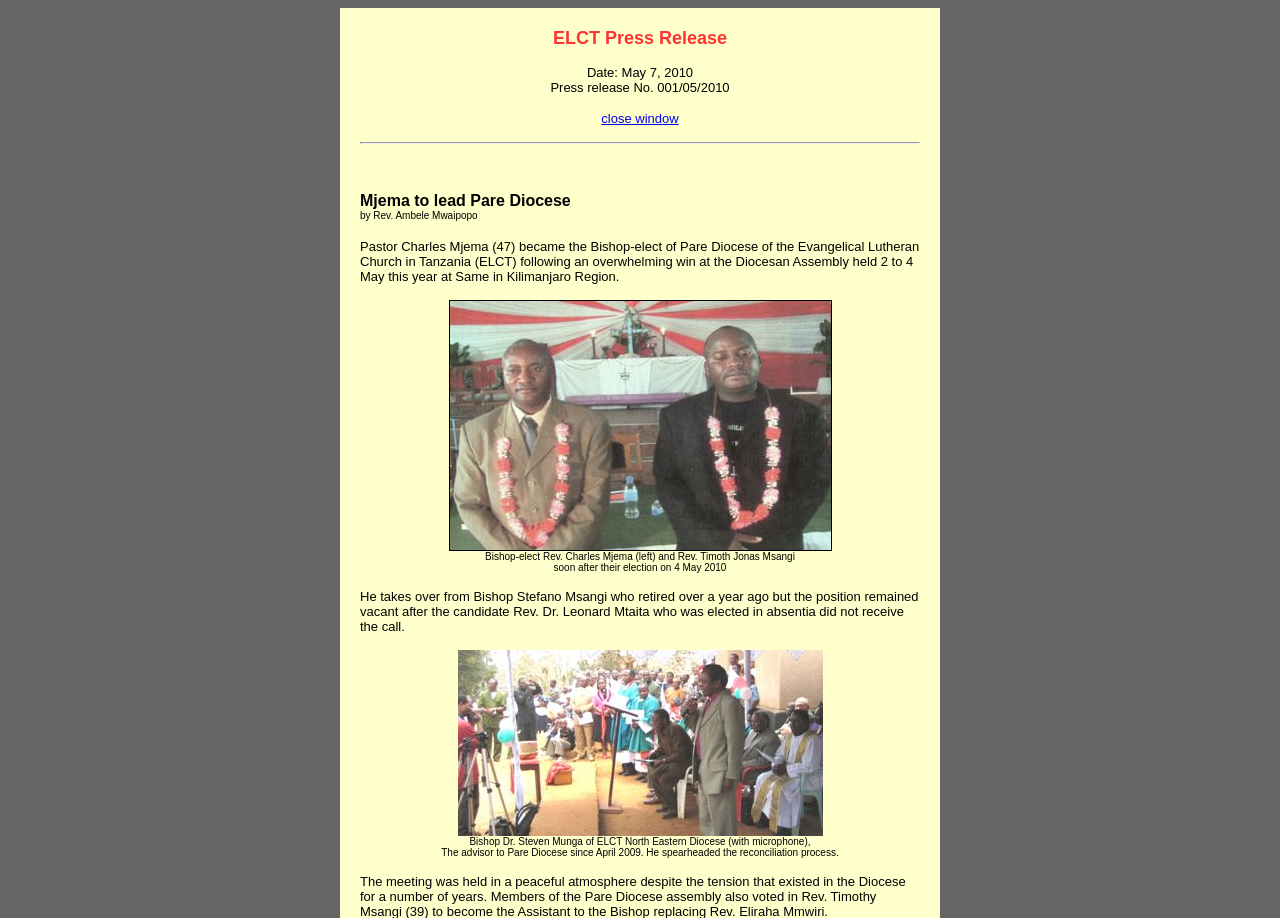How many people are in the image?
Based on the screenshot, provide your answer in one word or phrase.

Two